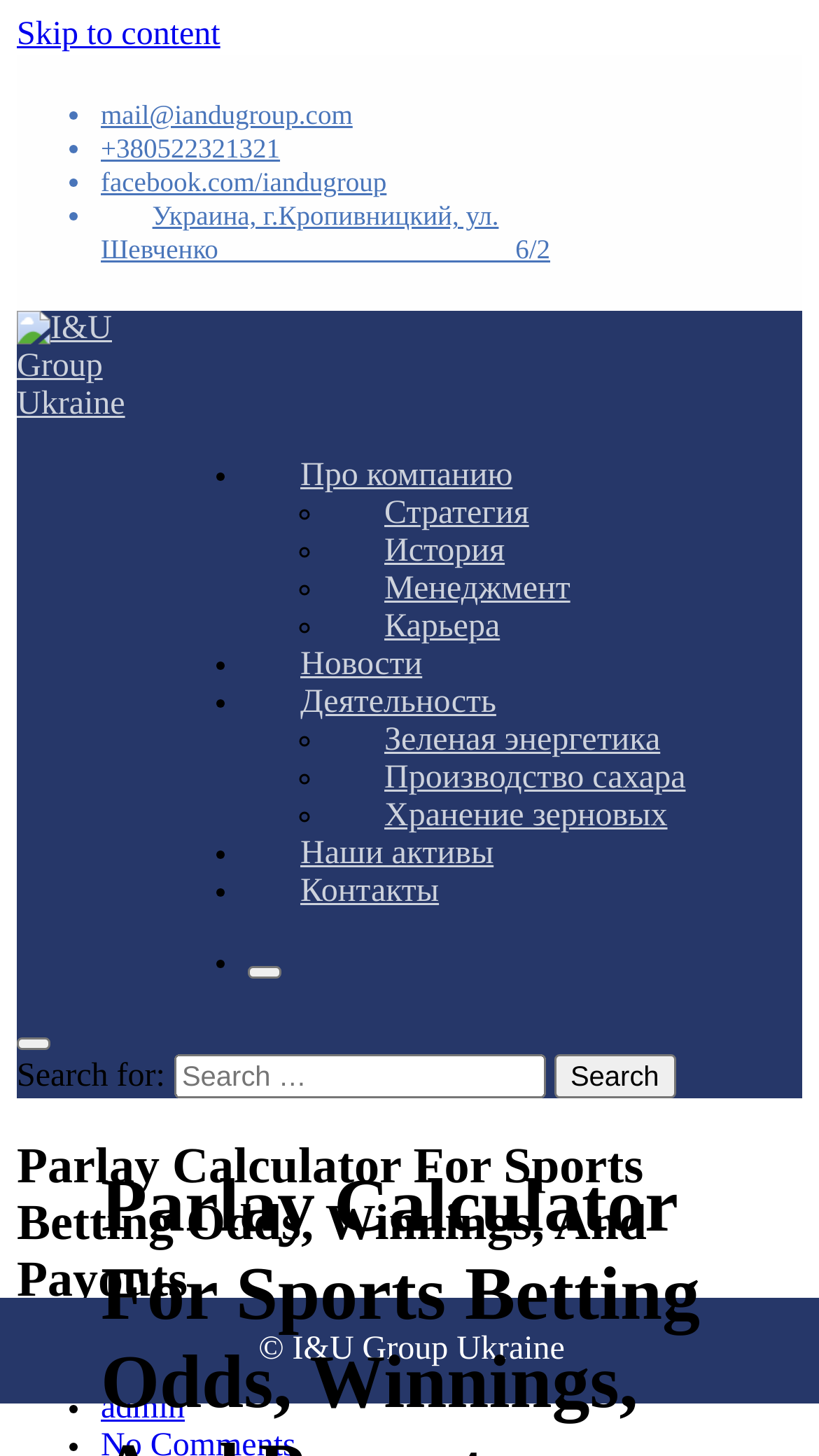How many social media links are there?
Deliver a detailed and extensive answer to the question.

There is only one social media link, which is 'facebook.com/iandugroup', located in the footer section of the webpage.